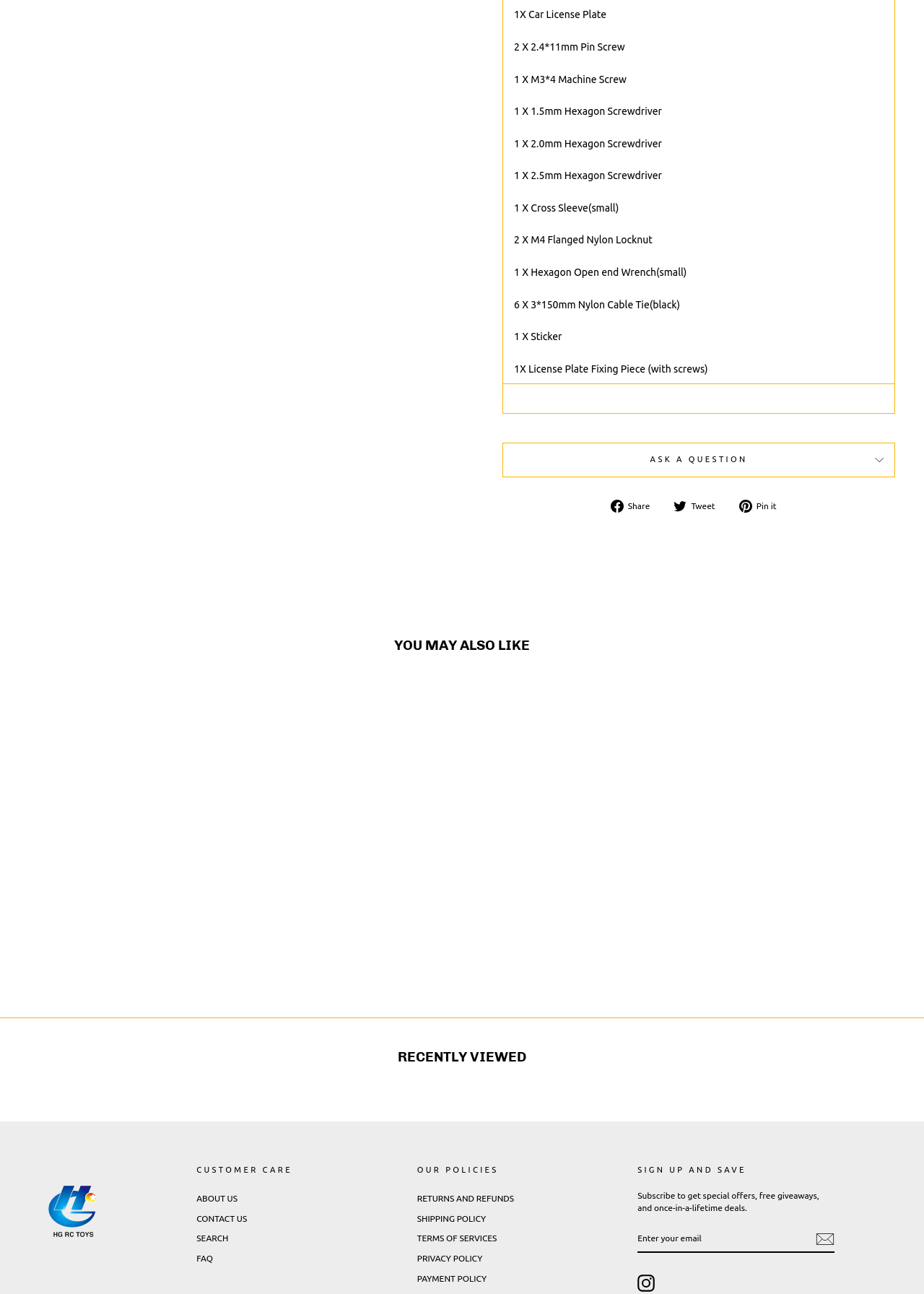Determine the bounding box coordinates for the area that should be clicked to carry out the following instruction: "Ask a question".

[0.544, 0.342, 0.969, 0.368]